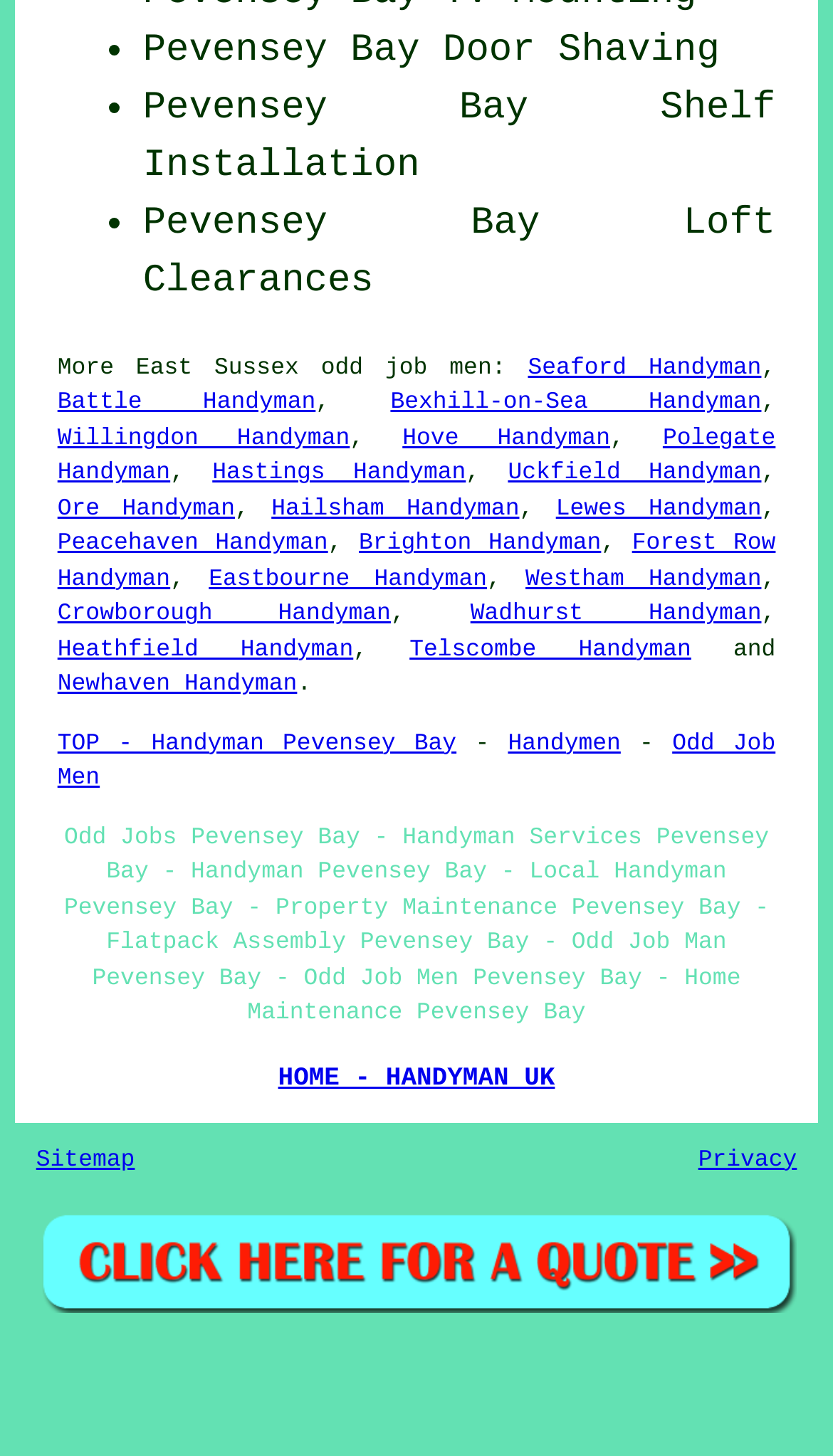Determine the bounding box for the UI element described here: "Forest Row Handyman".

[0.069, 0.366, 0.931, 0.407]